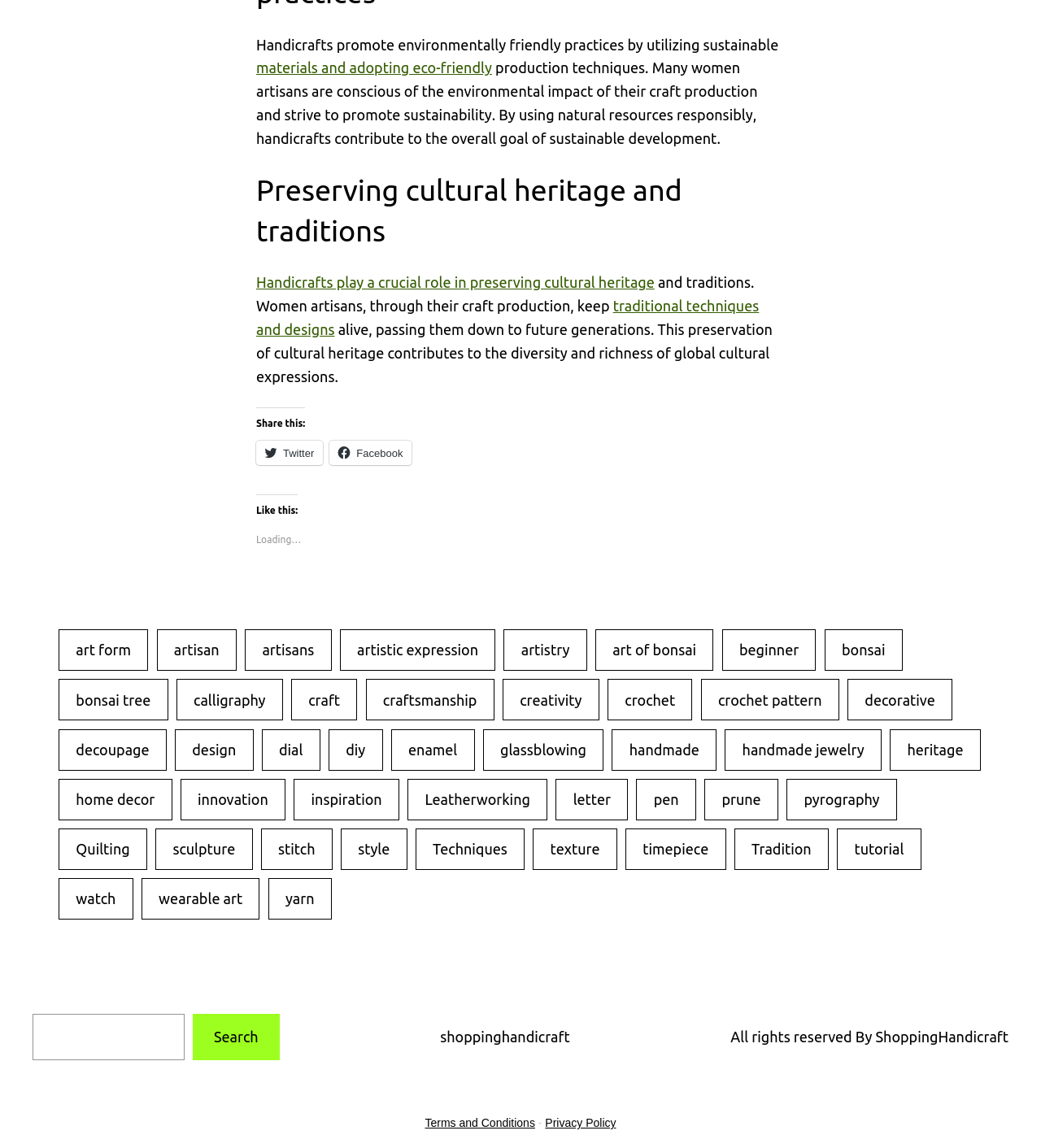Locate the bounding box coordinates of the element you need to click to accomplish the task described by this instruction: "Visit the page about art form".

[0.056, 0.548, 0.142, 0.584]